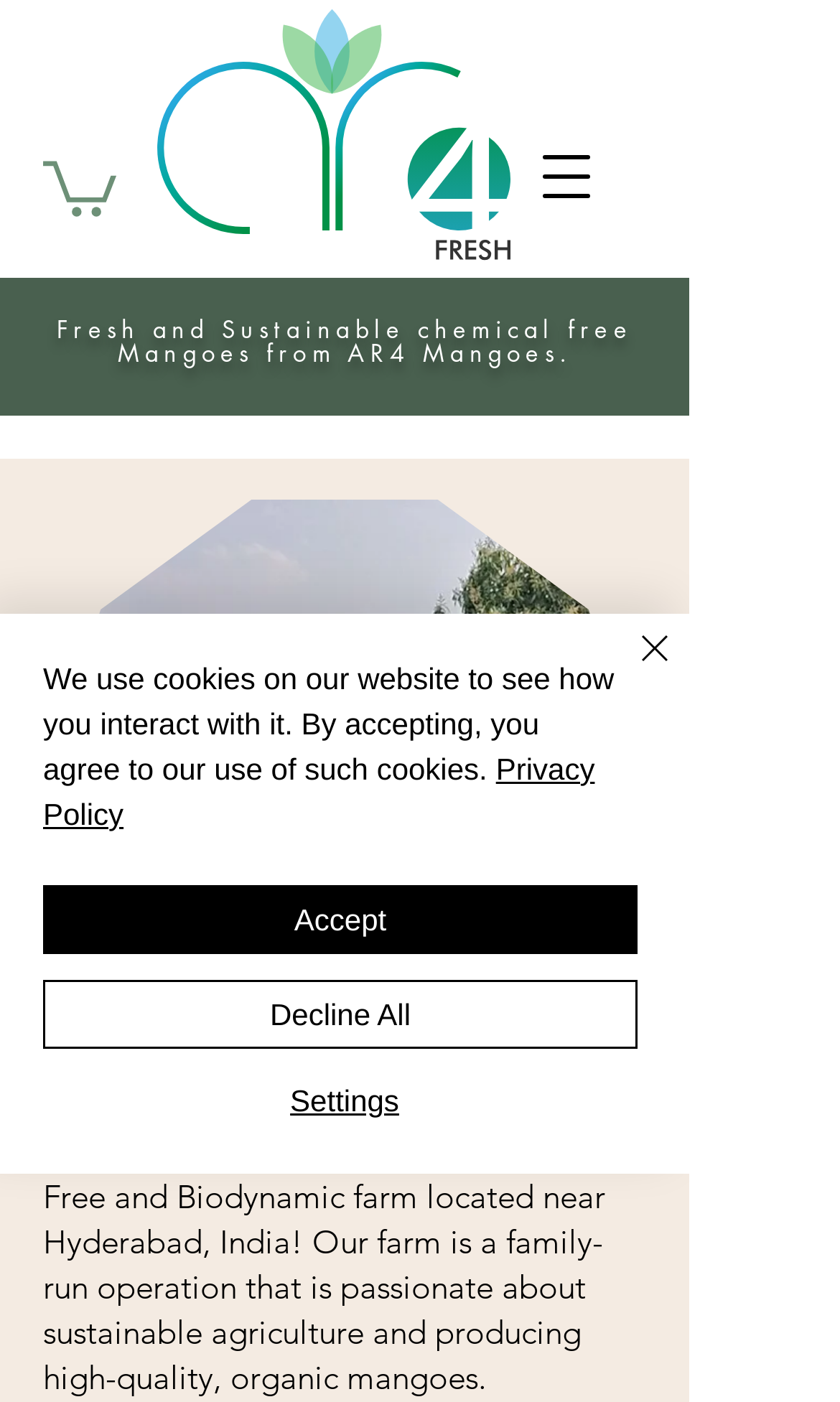What is the theme of the image on the webpage?
Provide a detailed answer to the question using information from the image.

The theme of the image on the webpage can be inferred by considering the context of the webpage, which is about AR4 Mangoes, and the file name of the image, which suggests that it is related to mangoes. Therefore, it is likely that the image is about mangoes.